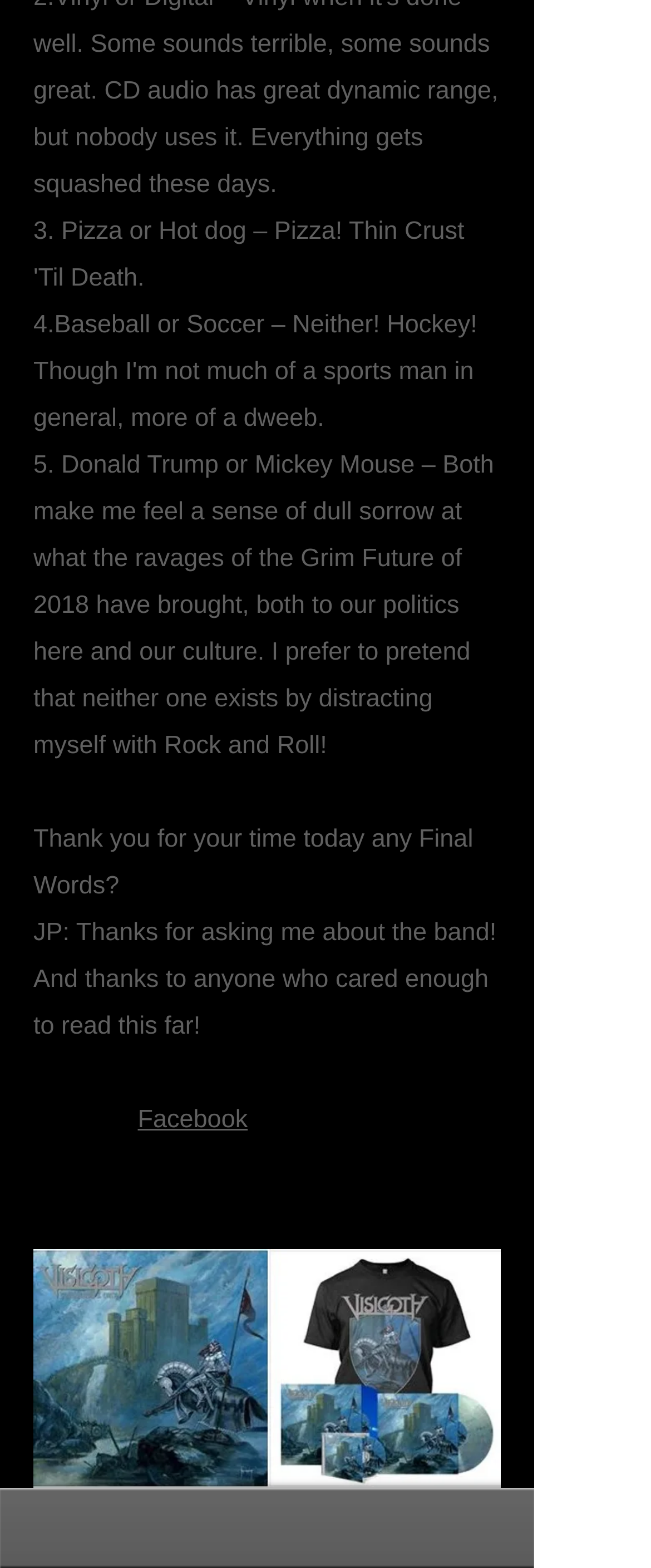What social media platform is mentioned?
Please provide a single word or phrase answer based on the image.

Facebook